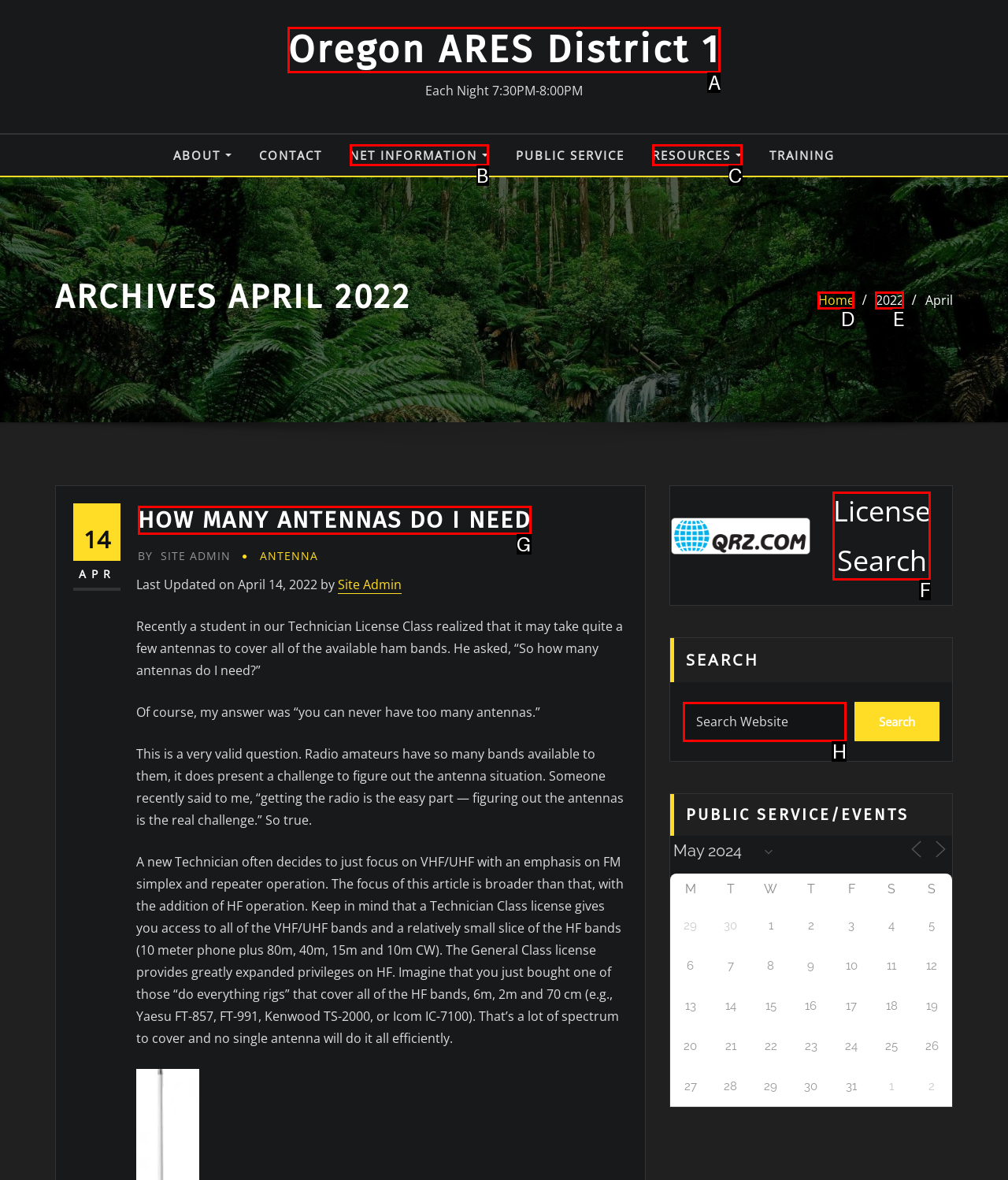Based on the given description: Oregon ARES District 1, determine which HTML element is the best match. Respond with the letter of the chosen option.

A